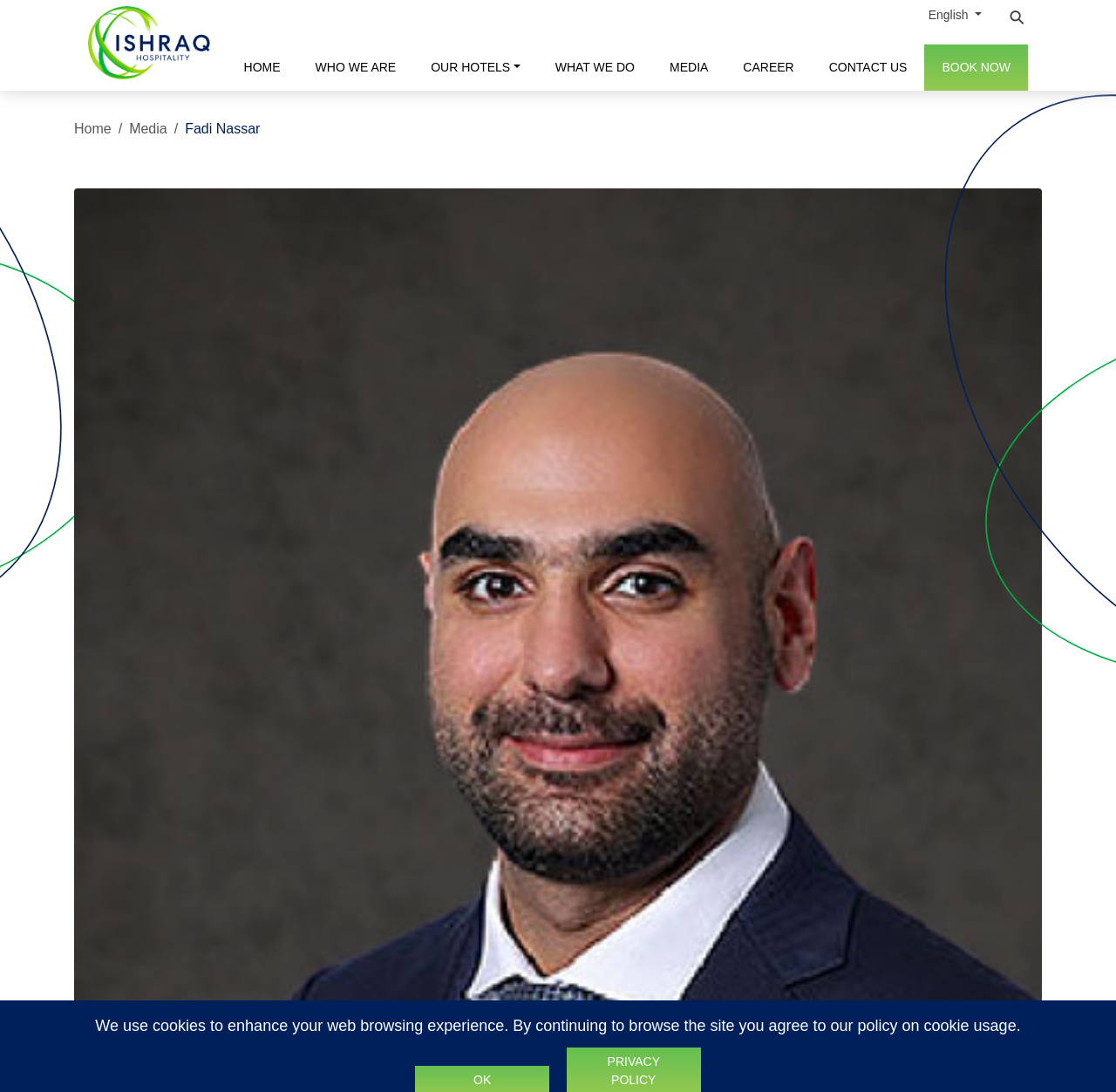Please find the bounding box for the following UI element description. Provide the coordinates in (top-left x, top-left y, bottom-right x, bottom-right y) format, with values between 0 and 1: What we do

[0.482, 0.041, 0.584, 0.083]